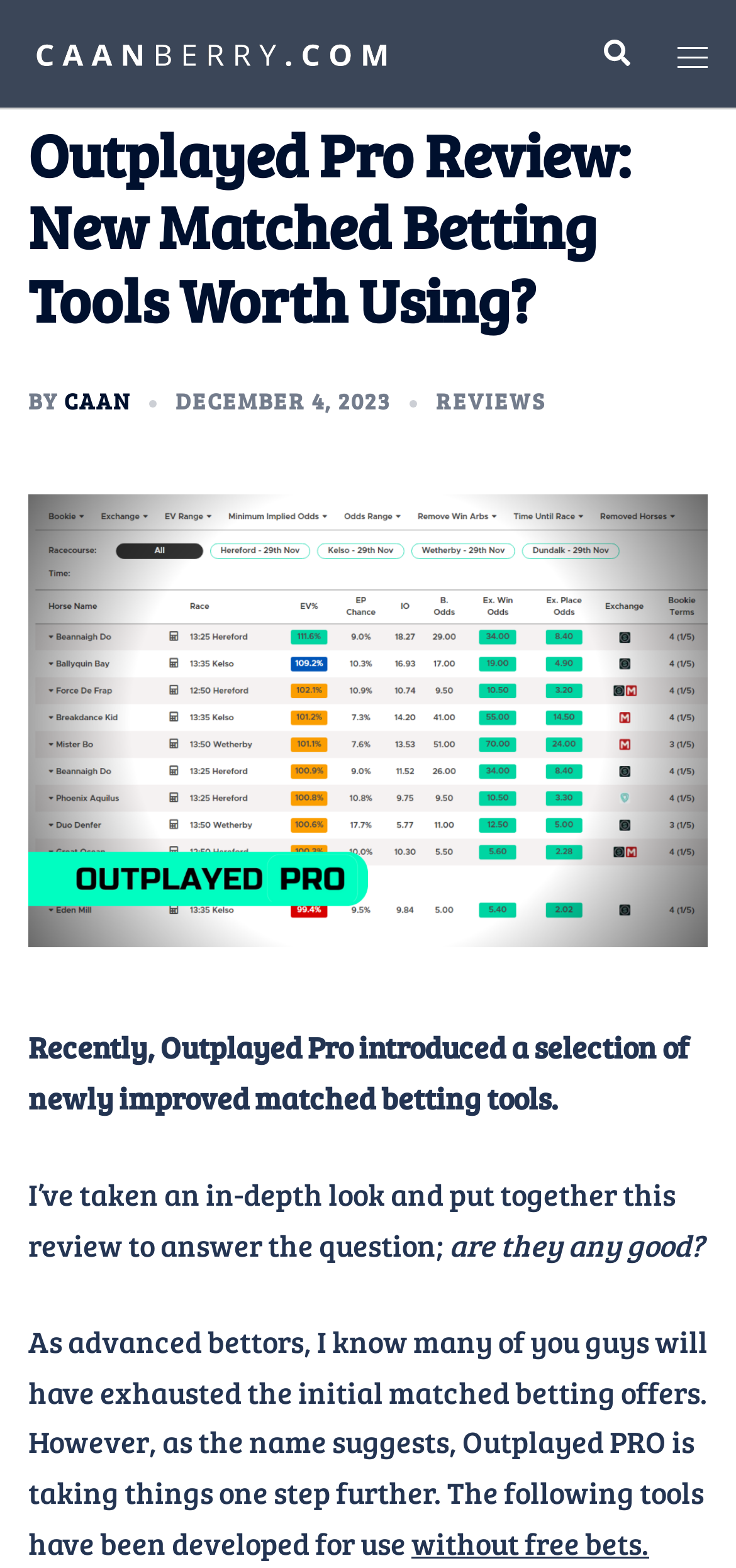Create an elaborate caption that covers all aspects of the webpage.

This webpage is a review of Outplayed Pro, a matched betting tool. At the top left of the page, there is a link with no text. To the right of this link, there is a search link accompanied by a small image. Further to the right, there is a toggle menu link with another small image. 

Below these links, there is a large header section that spans the width of the page. The header contains the title "Outplayed Pro Review: New Matched Betting Tools Worth Using?" in a prominent heading. Below the title, there is a byline "BY CAAN" followed by the date "DECEMBER 4, 2023". To the right of the date, there is a link labeled "REVIEWS".

The main content of the page starts below the header section. There are four paragraphs of text that discuss the Outplayed Pro matched betting tools. The first paragraph introduces the new tools, while the second paragraph explains the purpose of the review. The third paragraph asks a question about the effectiveness of the tools, and the fourth paragraph provides more context about the tools and their intended use.